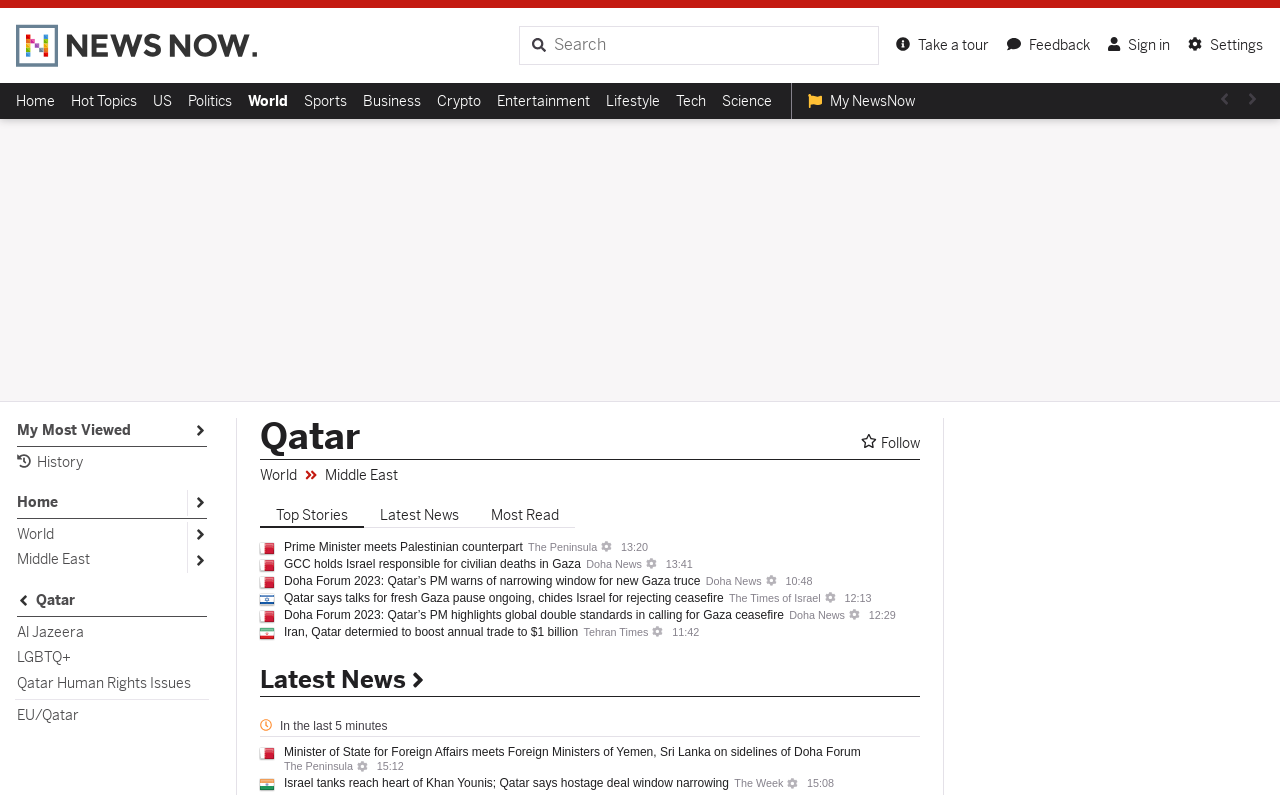How often are news articles updated on the website?
Please utilize the information in the image to give a detailed response to the question.

There is a static text 'In the last 5 minutes' on the webpage, which suggests that the website updates its news articles frequently, at least within the last 5 minutes.